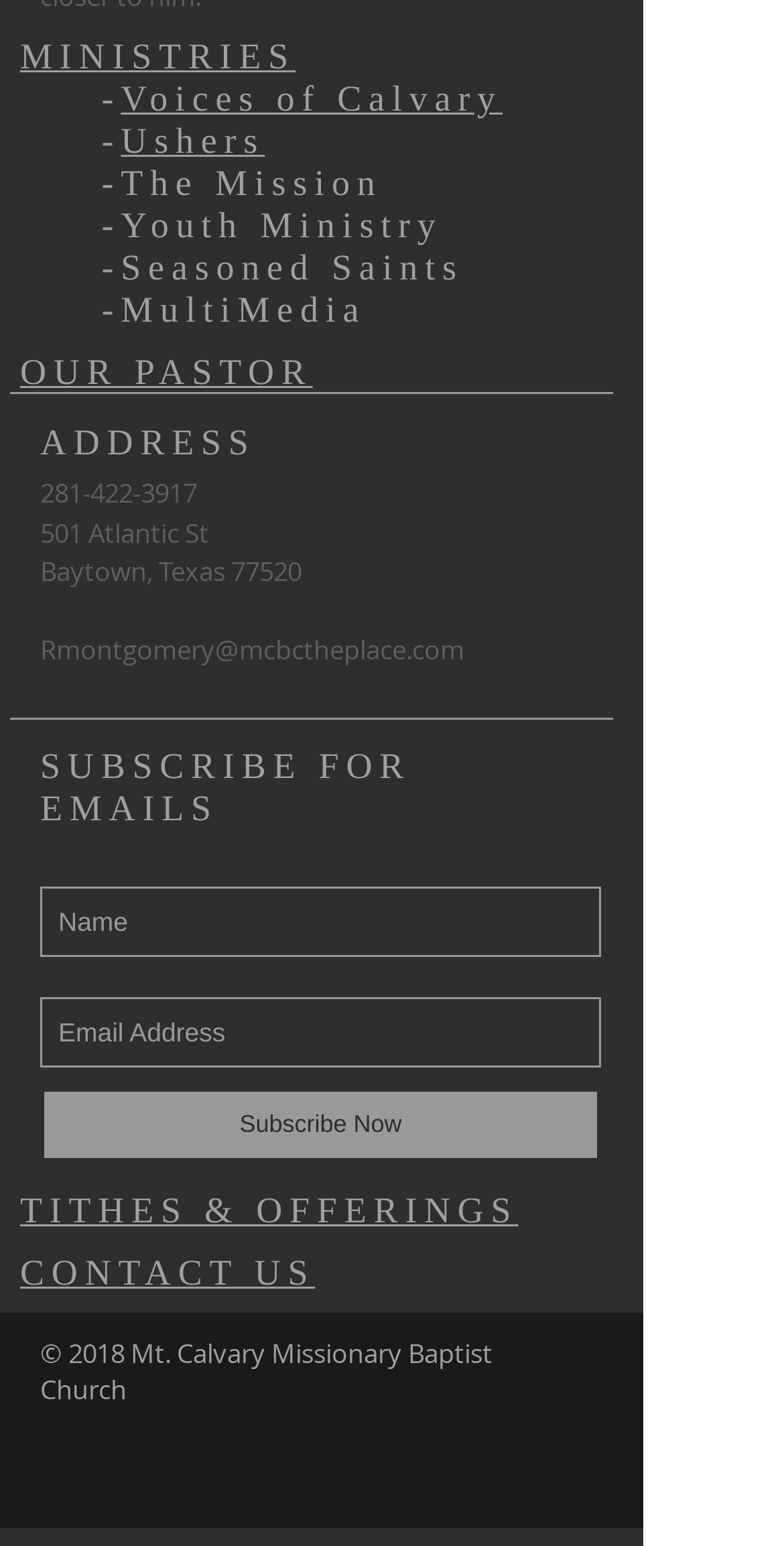What is the pastor's section title?
Using the visual information, respond with a single word or phrase.

OUR PASTOR